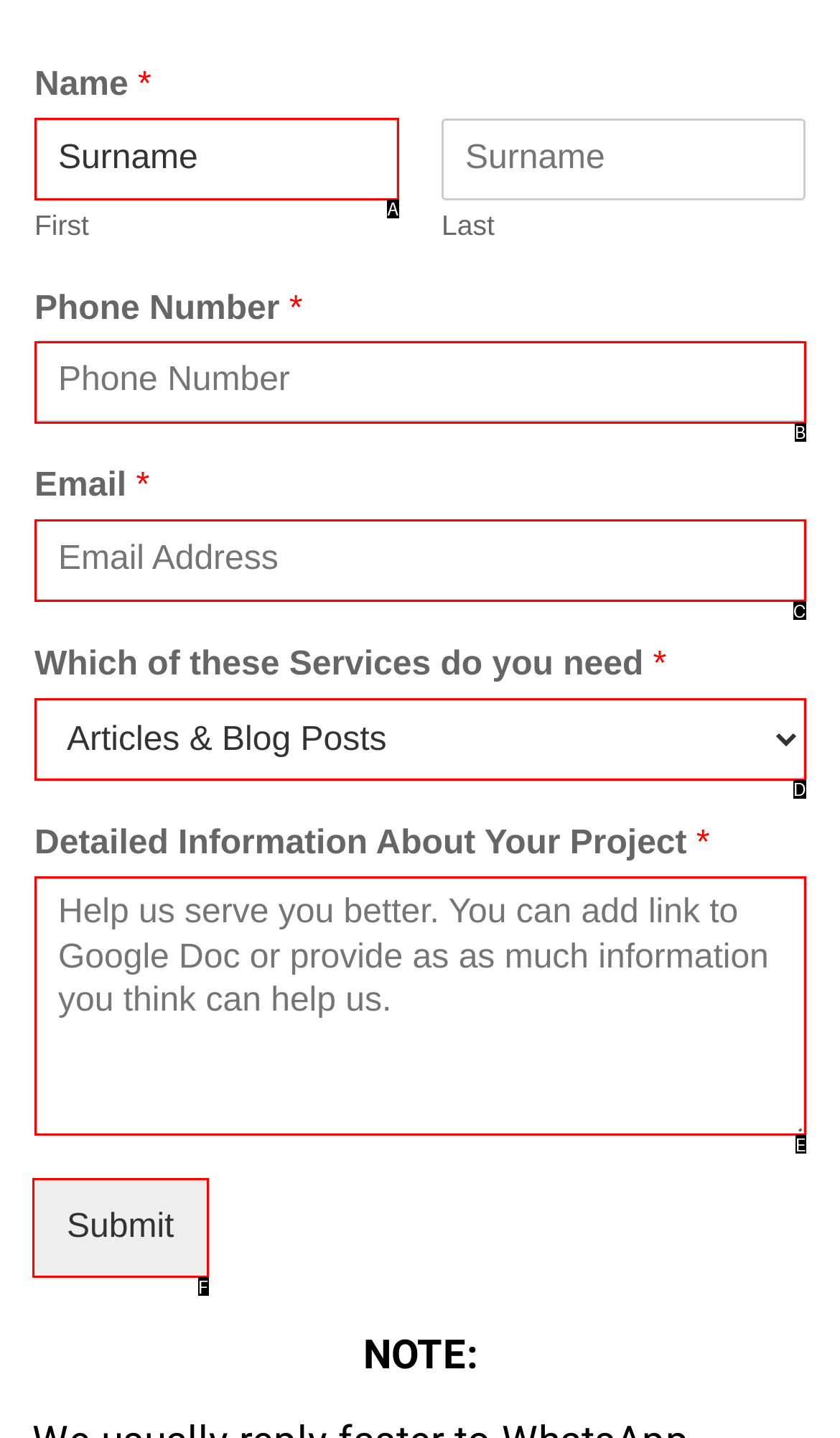Match the following description to a UI element: Submit
Provide the letter of the matching option directly.

F